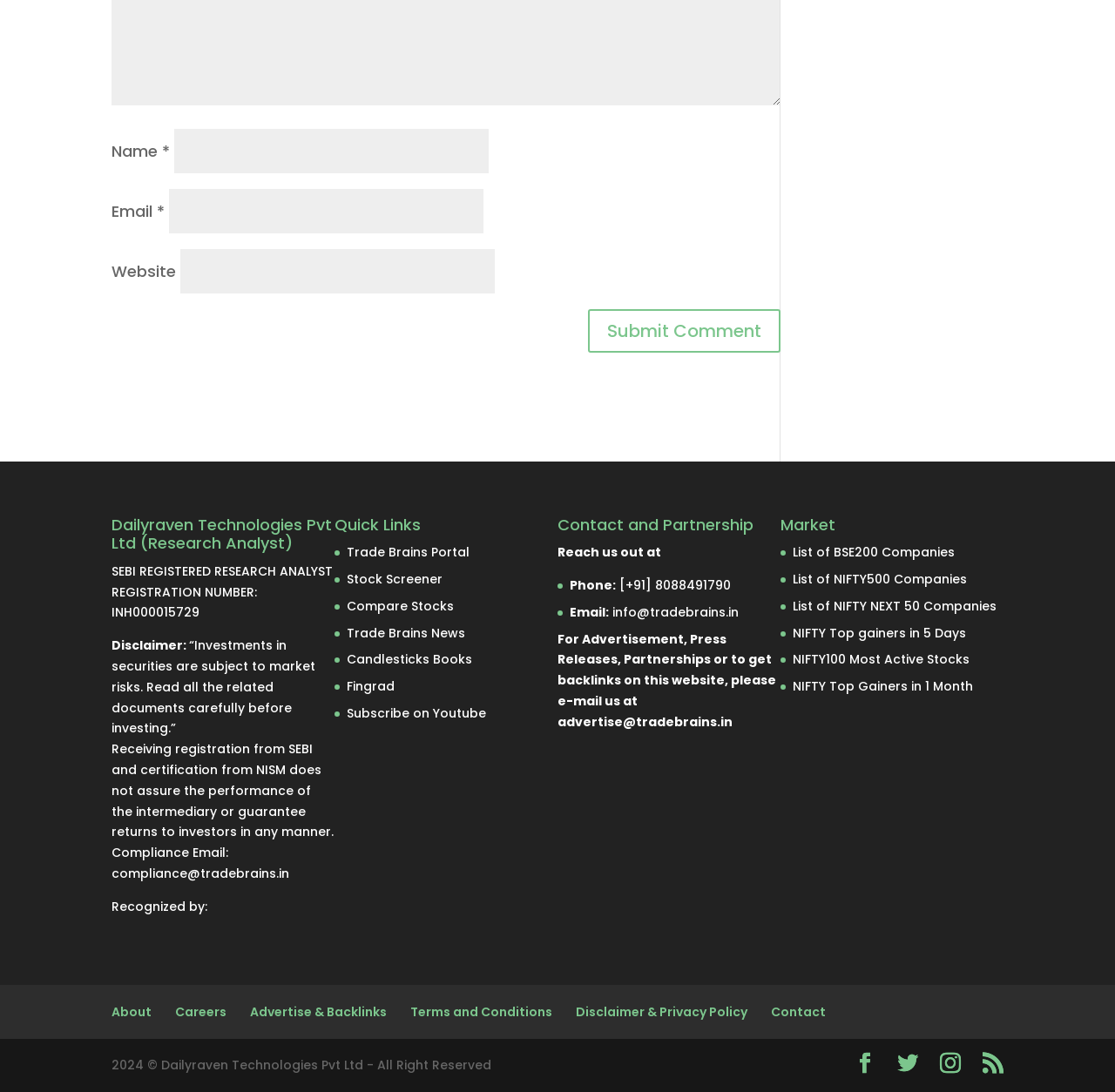What is the email address for compliance?
Offer a detailed and exhaustive answer to the question.

The webpage mentions 'Compliance Email: compliance@tradebrains.in' which indicates that the email address for compliance is compliance@tradebrains.in.